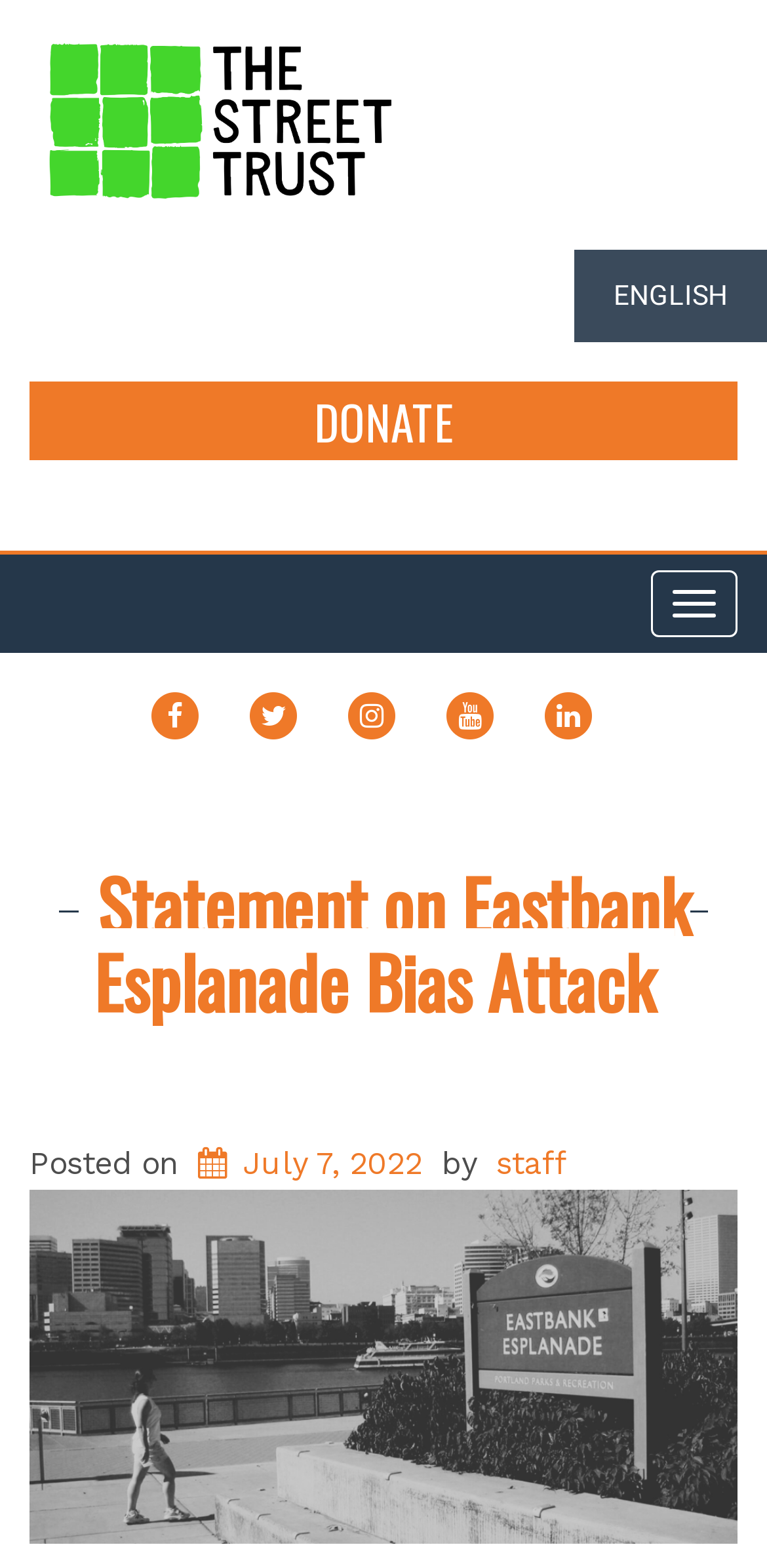What is the purpose of the button at the top right?
Please give a detailed and thorough answer to the question, covering all relevant points.

The button at the top right of the page has the text 'Toggle navigation', which suggests that its purpose is to toggle the navigation menu on and off.